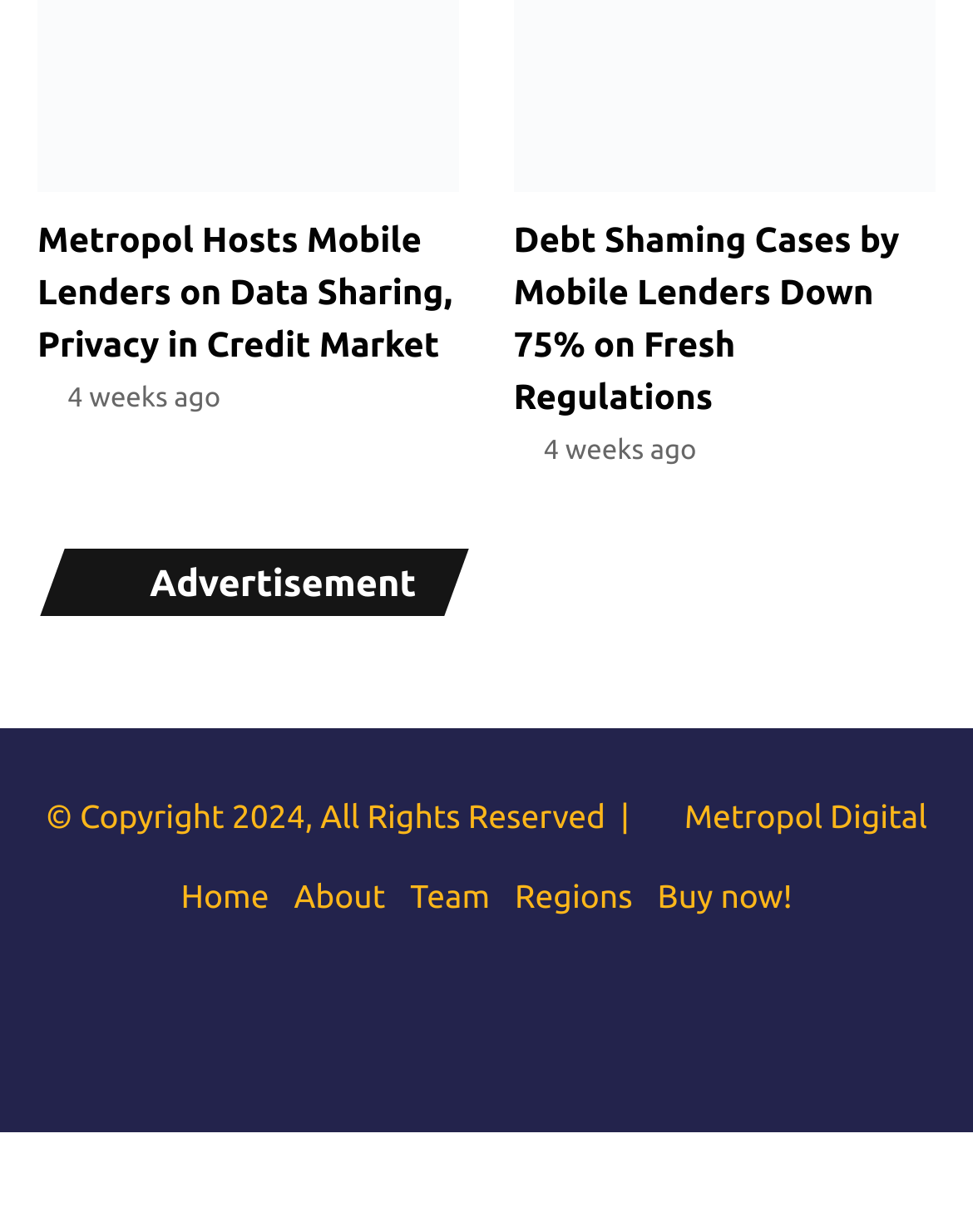Please identify the bounding box coordinates of the element I need to click to follow this instruction: "Check Debt Shaming Cases by Mobile Lenders Down 75%".

[0.528, 0.177, 0.924, 0.337]